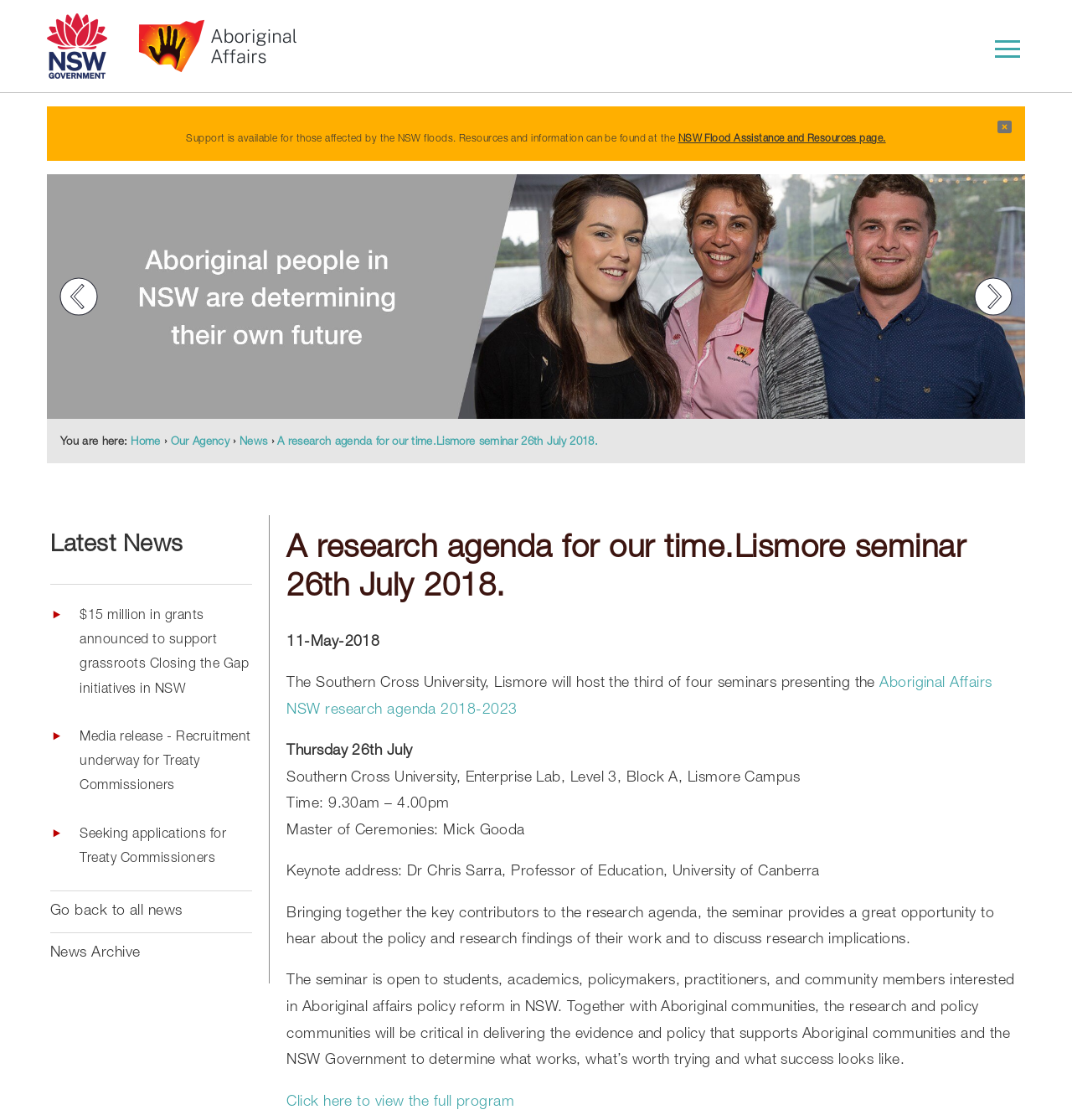What is the topic of the keynote address?
Provide a detailed and well-explained answer to the question.

The topic of the keynote address can be inferred from the description of the keynote speaker, Dr Chris Sarra, who is a Professor of Education at the University of Canberra.